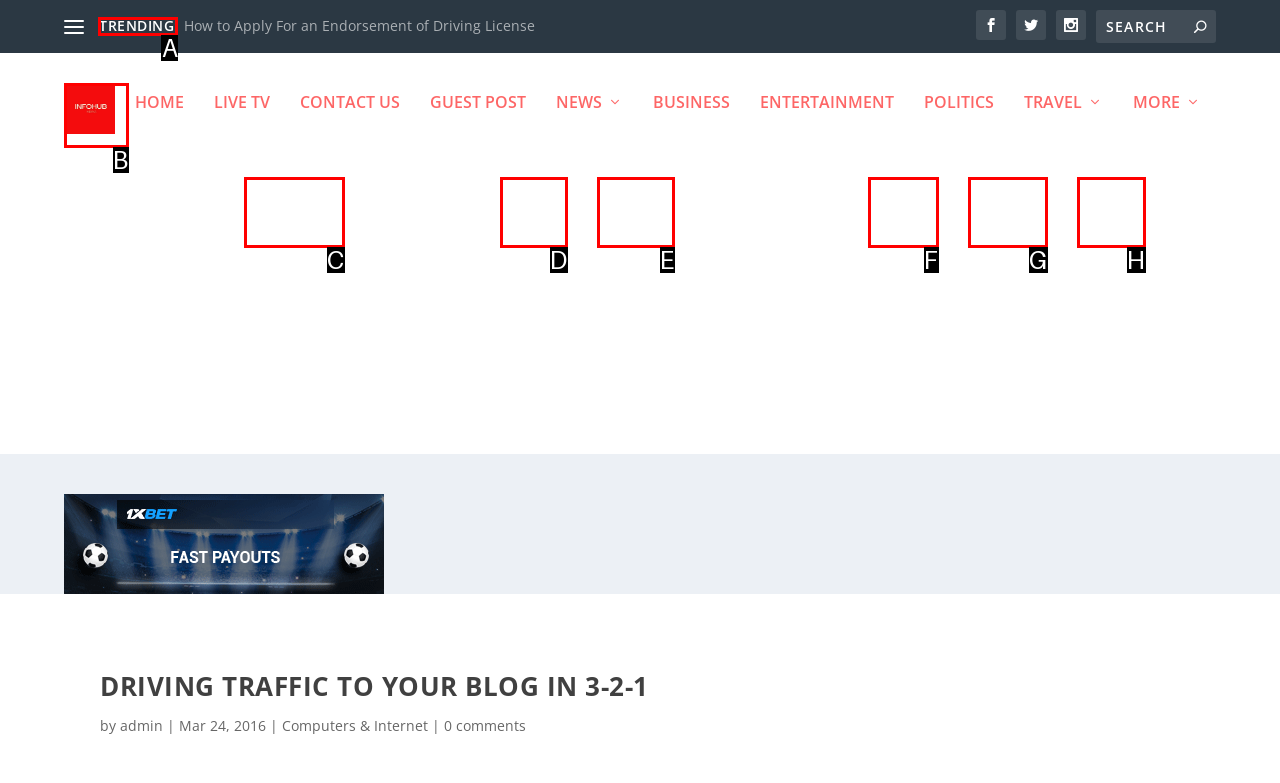Point out the letter of the HTML element you should click on to execute the task: Read trending articles
Reply with the letter from the given options.

A